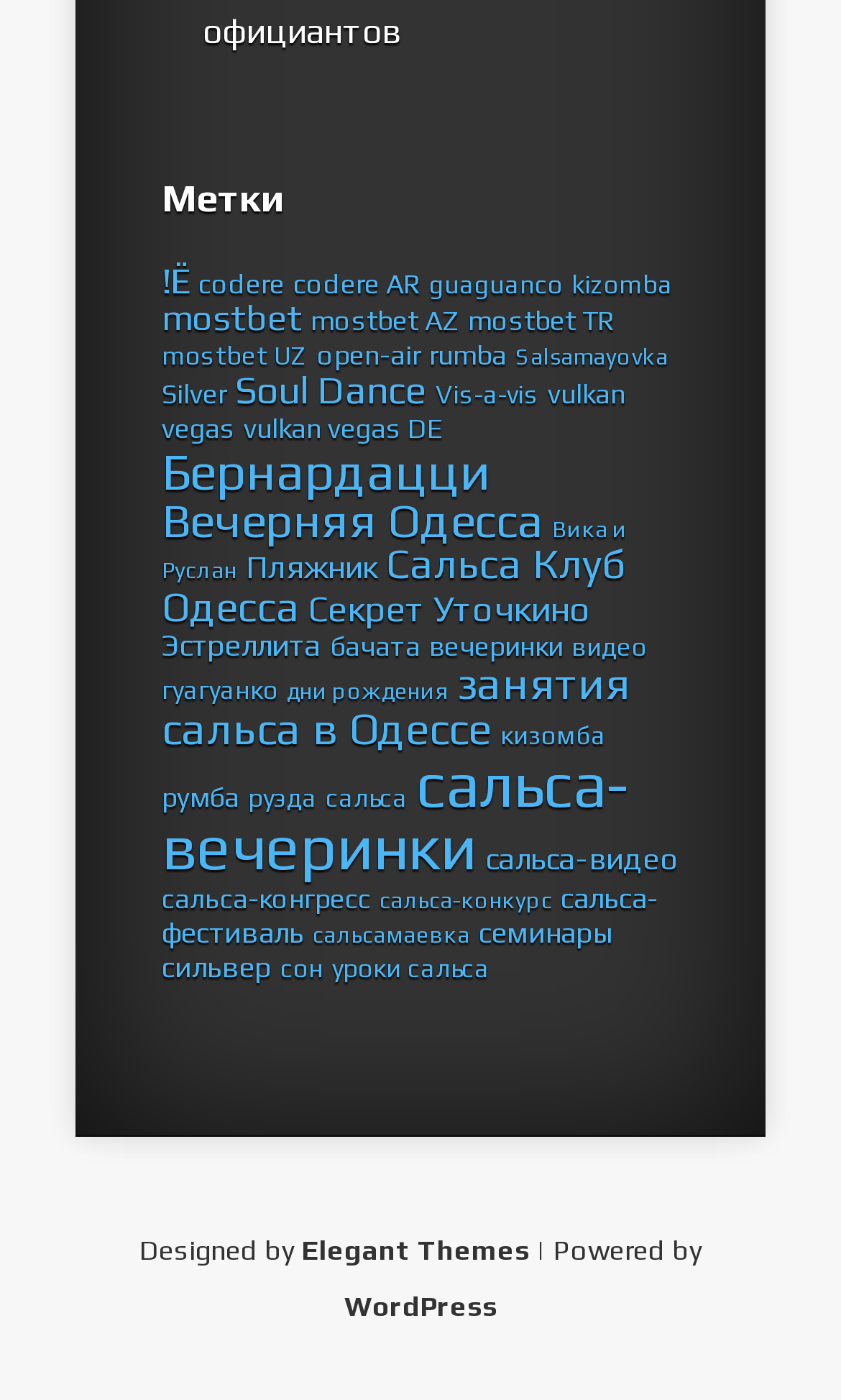Locate the bounding box coordinates of the element's region that should be clicked to carry out the following instruction: "Go to the 'Elegant Themes' website". The coordinates need to be four float numbers between 0 and 1, i.e., [left, top, right, bottom].

[0.358, 0.881, 0.629, 0.904]